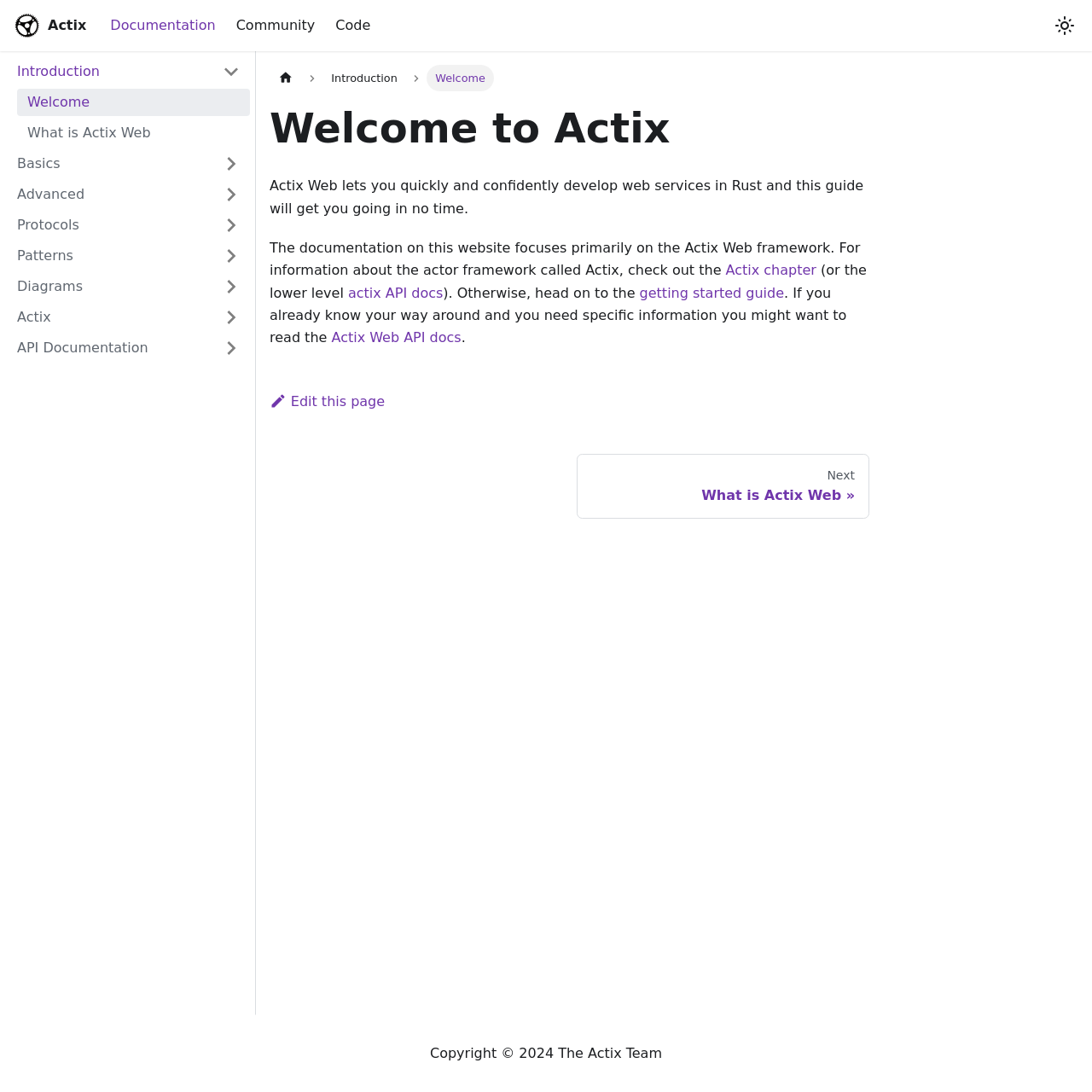Please analyze the image and provide a thorough answer to the question:
What is the text of the first paragraph in the main content?

The main content of the webpage is located at the center of the page, and the first paragraph is a StaticText element with a bounding box of [0.247, 0.163, 0.791, 0.198]. The text of this paragraph is 'Actix Web lets you quickly and confidently develop web services in Rust and this guide will get you going in no time.'.